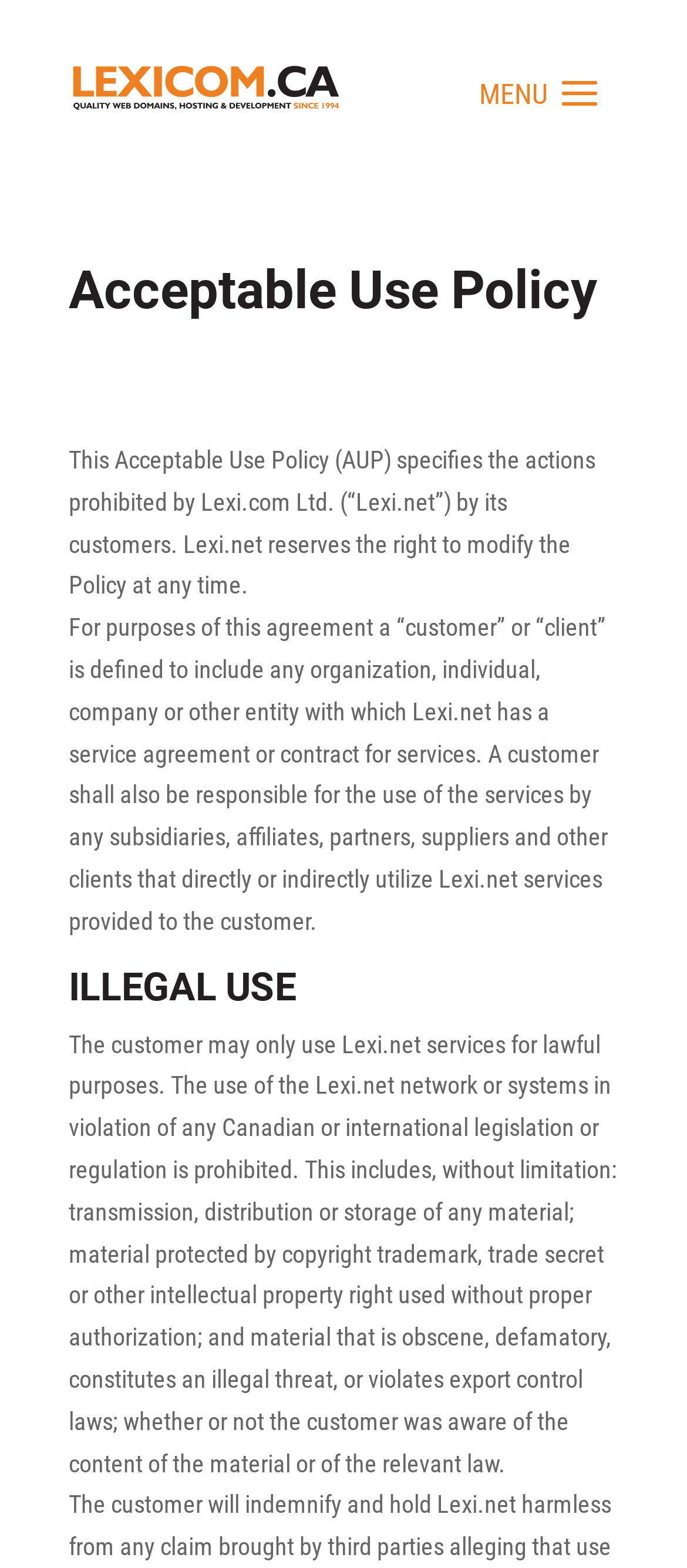Use the information in the screenshot to answer the question comprehensively: What is prohibited on the Lexi.net network?

The StaticText element with the text 'The use of the Lexi.net network or systems in violation of any Canadian or international legislation or regulation is prohibited.' indicates that any illegal activities, including transmission, distribution, or storage of material that violates laws or regulations, are prohibited on the Lexi.net network.